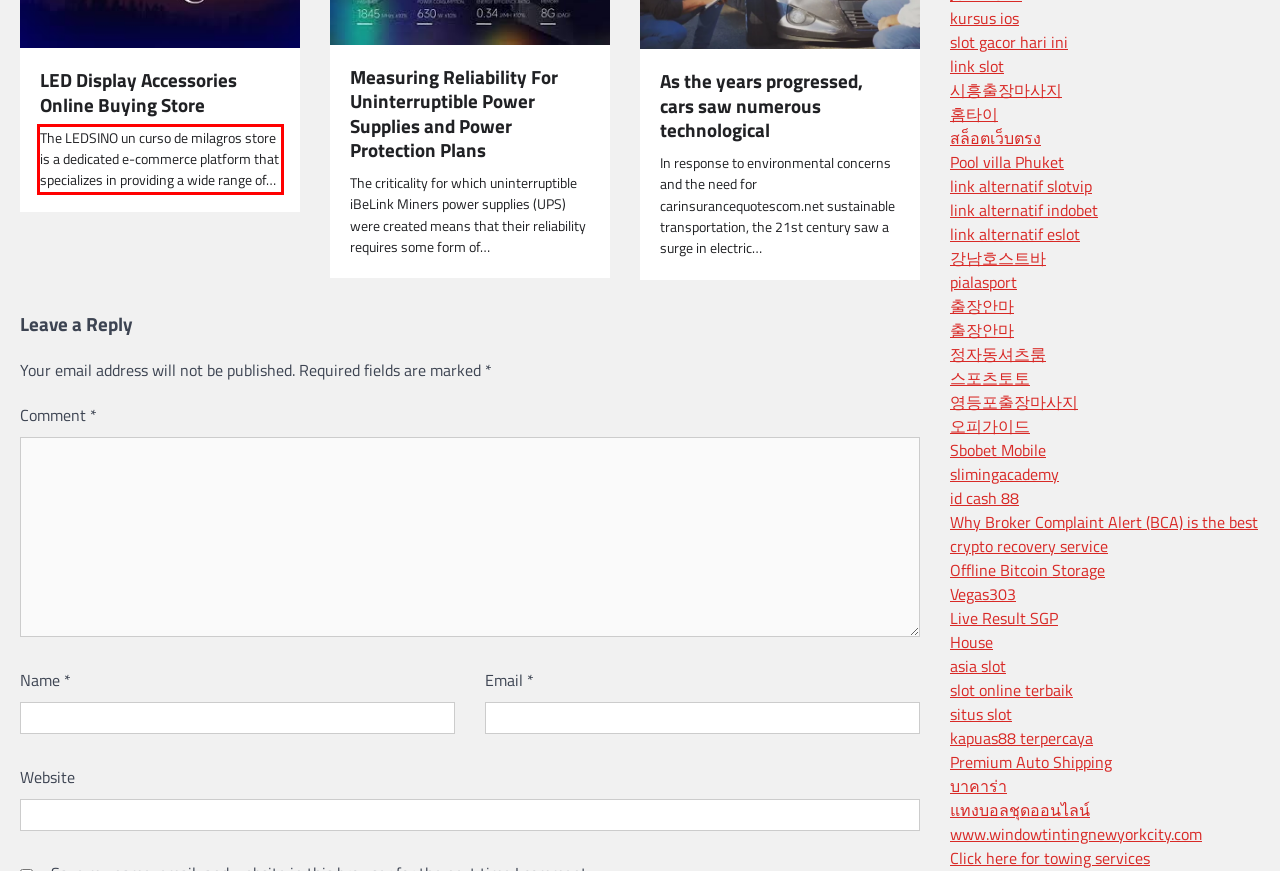Using OCR, extract the text content found within the red bounding box in the given webpage screenshot.

The LEDSINO un curso de milagros store is a dedicated e-commerce platform that specializes in providing a wide range of…